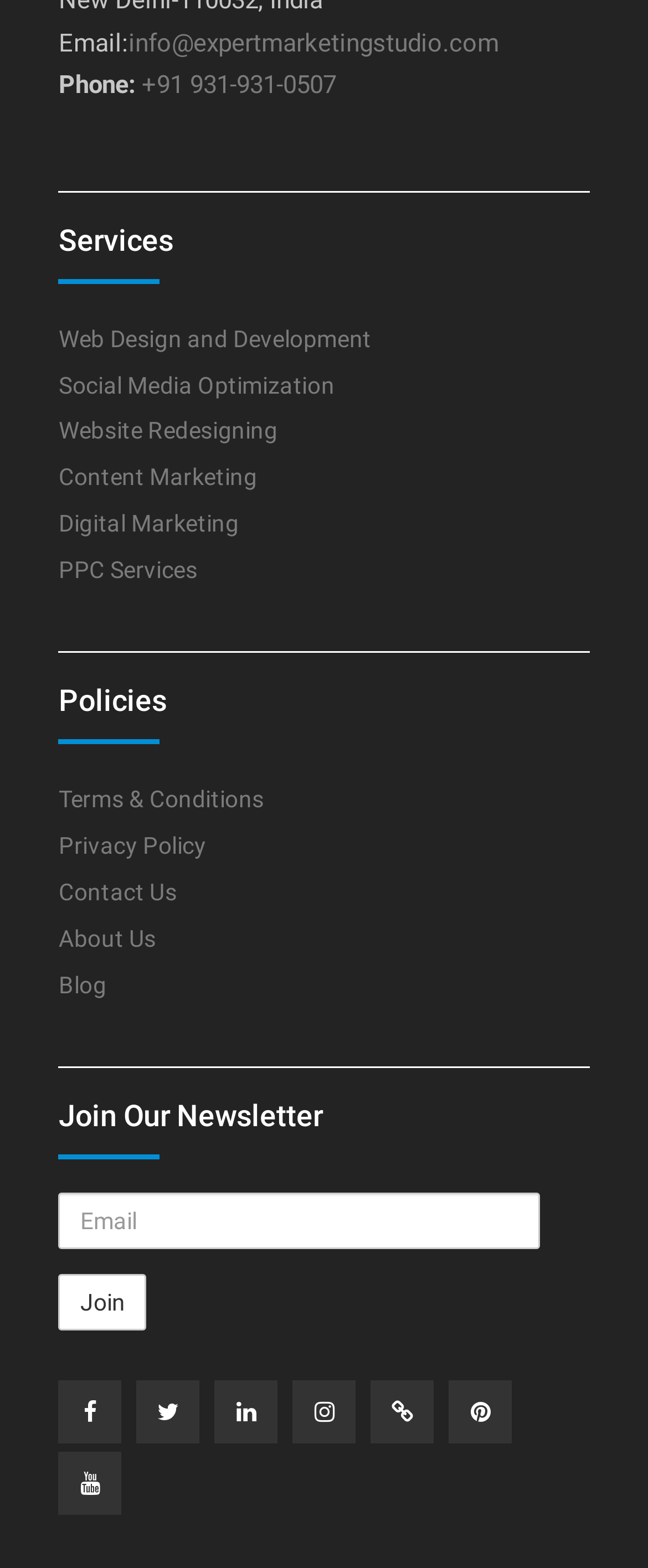Using a single word or phrase, answer the following question: 
What is the phone number to contact?

+91 931-931-0507